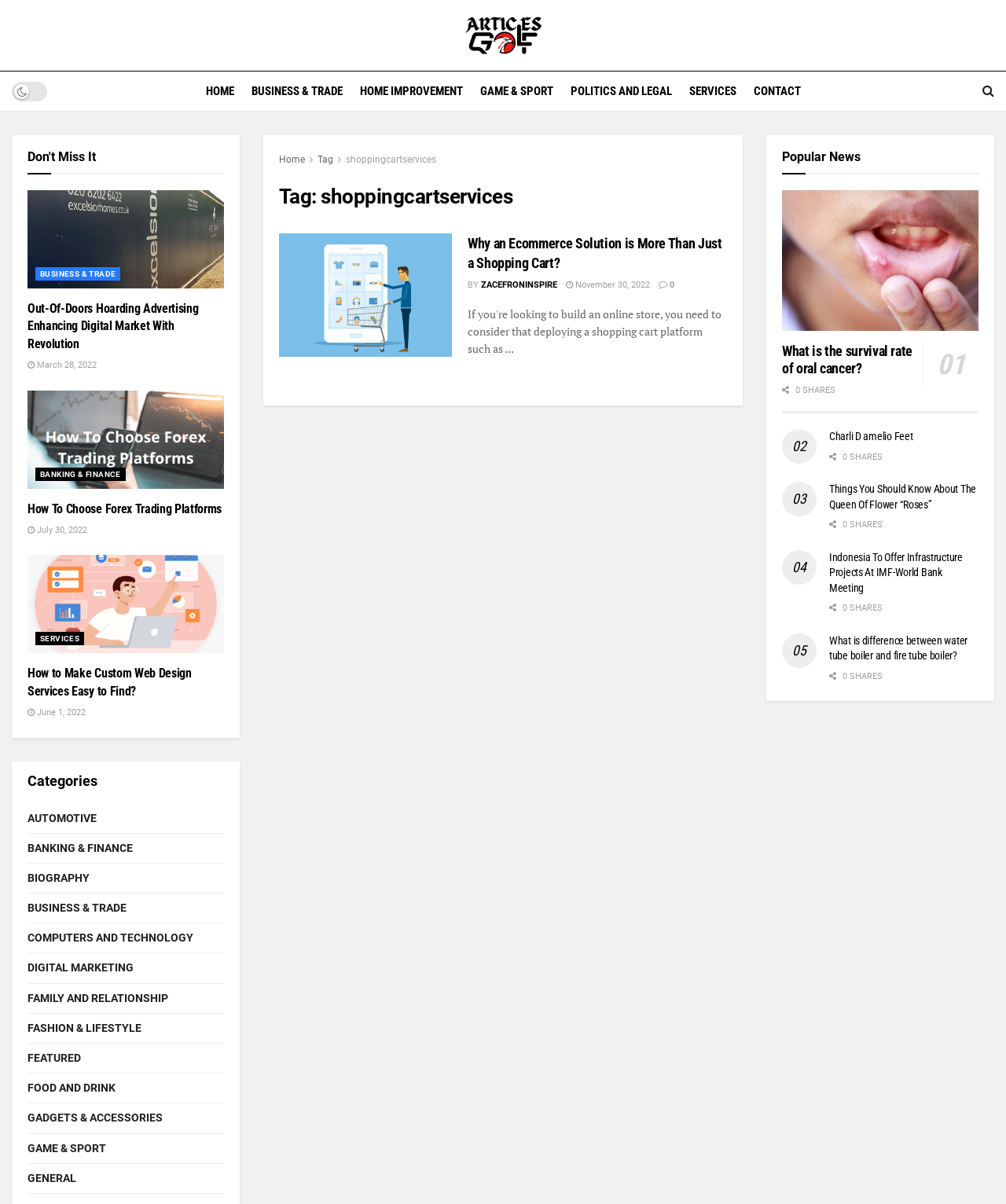Craft a detailed narrative of the webpage's structure and content.

This webpage appears to be a blog or news website, with a focus on various topics including business, trade, and technology. At the top of the page, there is a navigation menu with links to different categories, including "HOME", "BUSINESS & TRADE", "HOME IMPROVEMENT", and "GAME & SPORT". 

Below the navigation menu, there is a section with a heading "Tag: shoppingcartservices" and an article with a title "Why an Ecommerce Solution is More Than Just a Shopping Cart?". This article has a link to "Shopping Cart" with an accompanying image. 

To the left of this section, there is a sidebar with a heading "Don't Miss It" and three articles with links to "Hoardings", "Forex Trading Platforms", and "Custom Web Design Services", each with an accompanying image. 

Further down the page, there is a section with a heading "Categories" and a list of links to various categories, including "AUTOMOTIVE", "BANKING & FINANCE", and "COMPUTERS AND TECHNOLOGY". 

On the right side of the page, there is a section with a heading "Popular News" and four articles with links to "oral cancer", "01 What is the survival rate of oral cancer?", "02 Charli D amelio Feet", and "03 Things You Should Know About The Queen Of Flower “Roses”". Each of these articles has a share and tweet button.